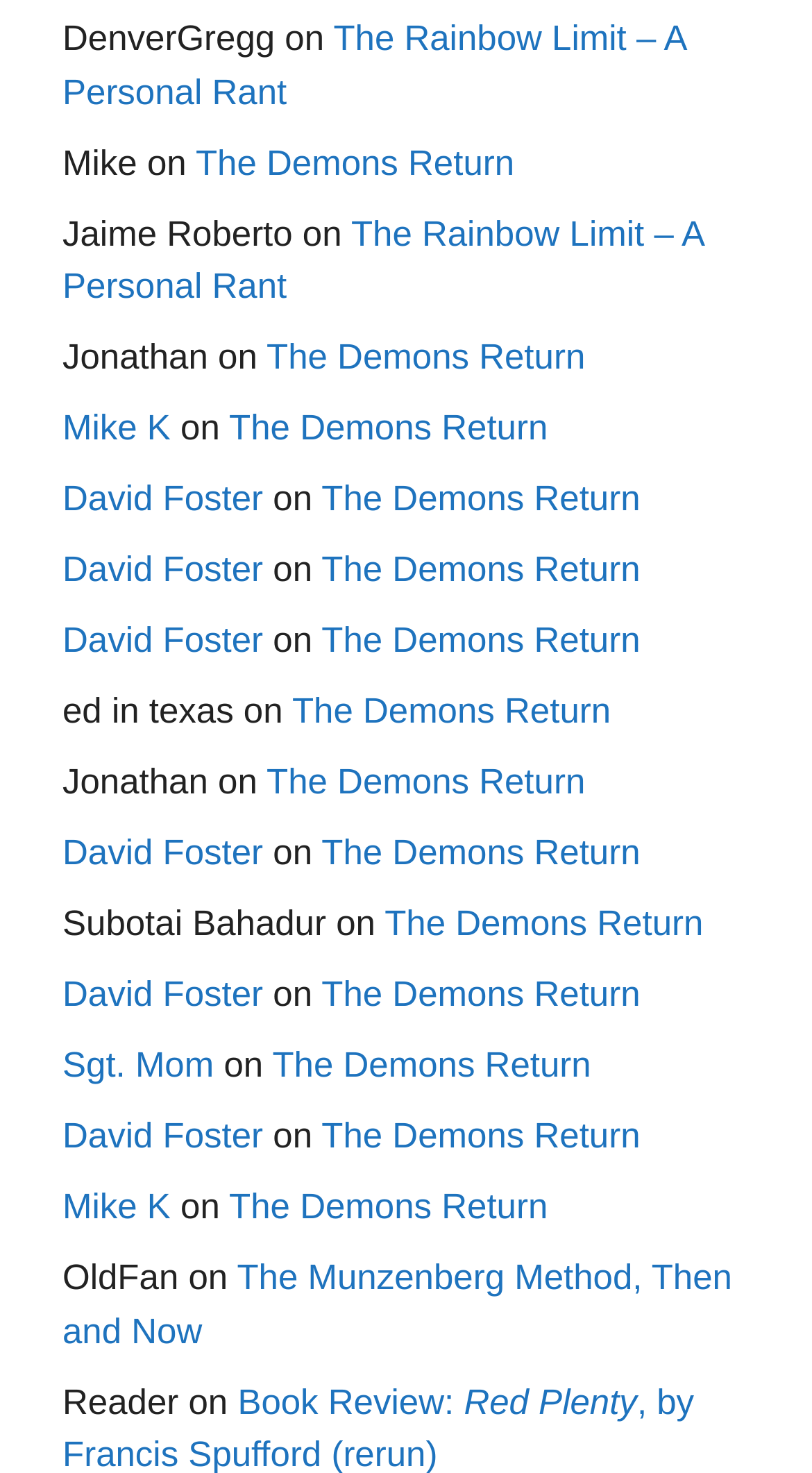Determine the bounding box coordinates for the clickable element to execute this instruction: "Call for help". Provide the coordinates as four float numbers between 0 and 1, i.e., [left, top, right, bottom].

None